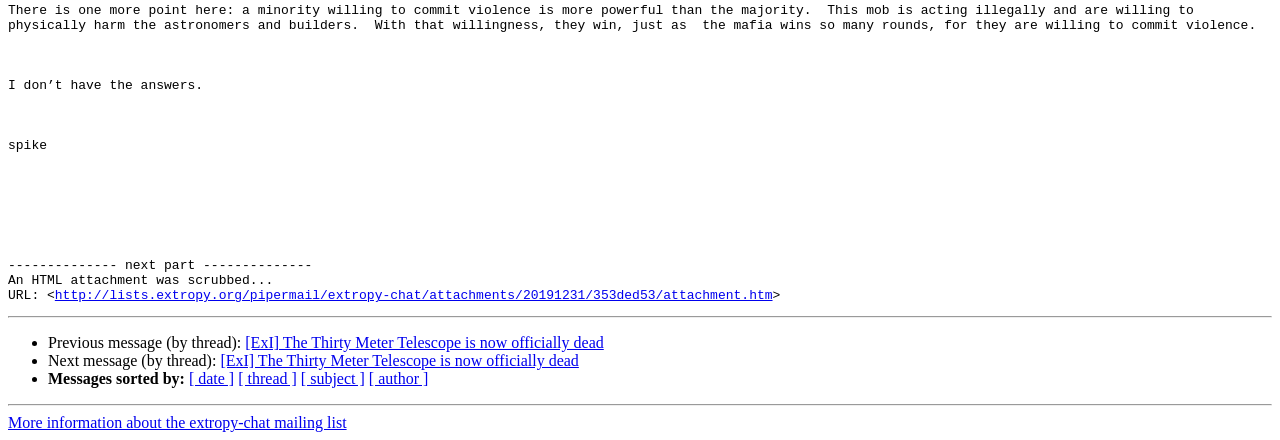Based on the image, provide a detailed and complete answer to the question: 
What is the orientation of the separator at the top?

I found the separator at the top of the page by looking at the element with the description 'separator' and the attribute 'orientation: horizontal'.